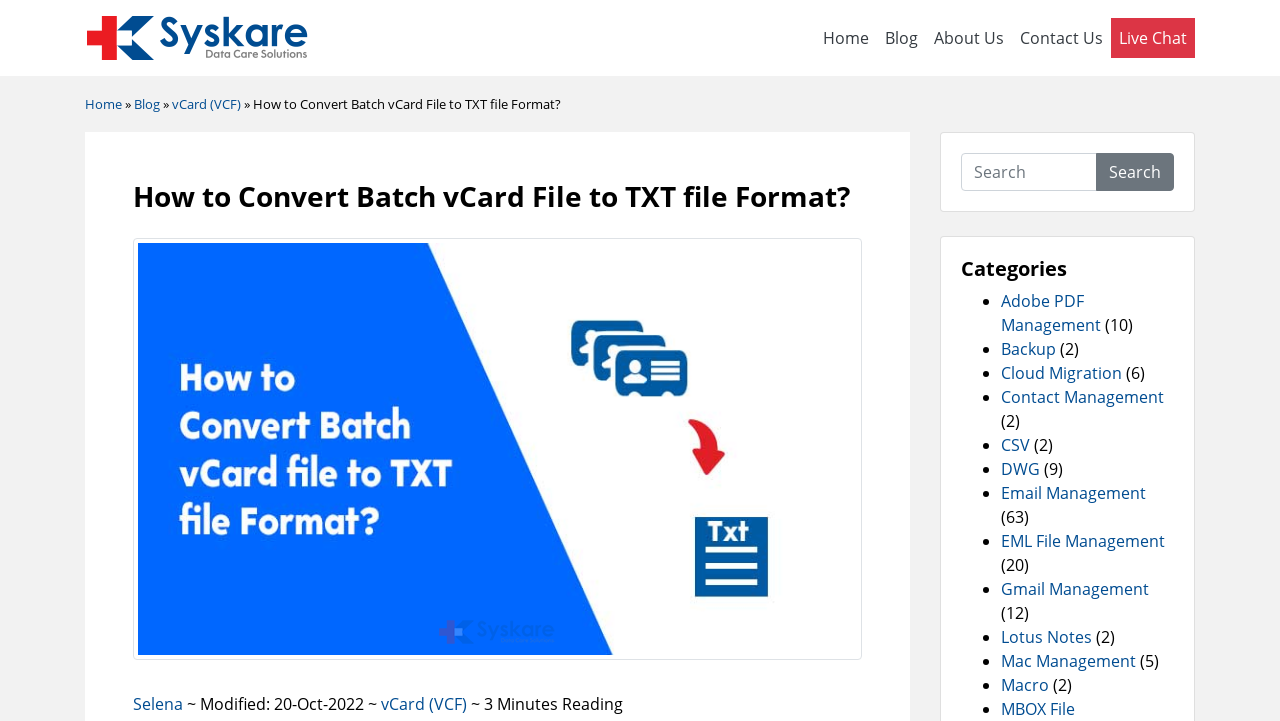Use one word or a short phrase to answer the question provided: 
How many navigation links are there?

6